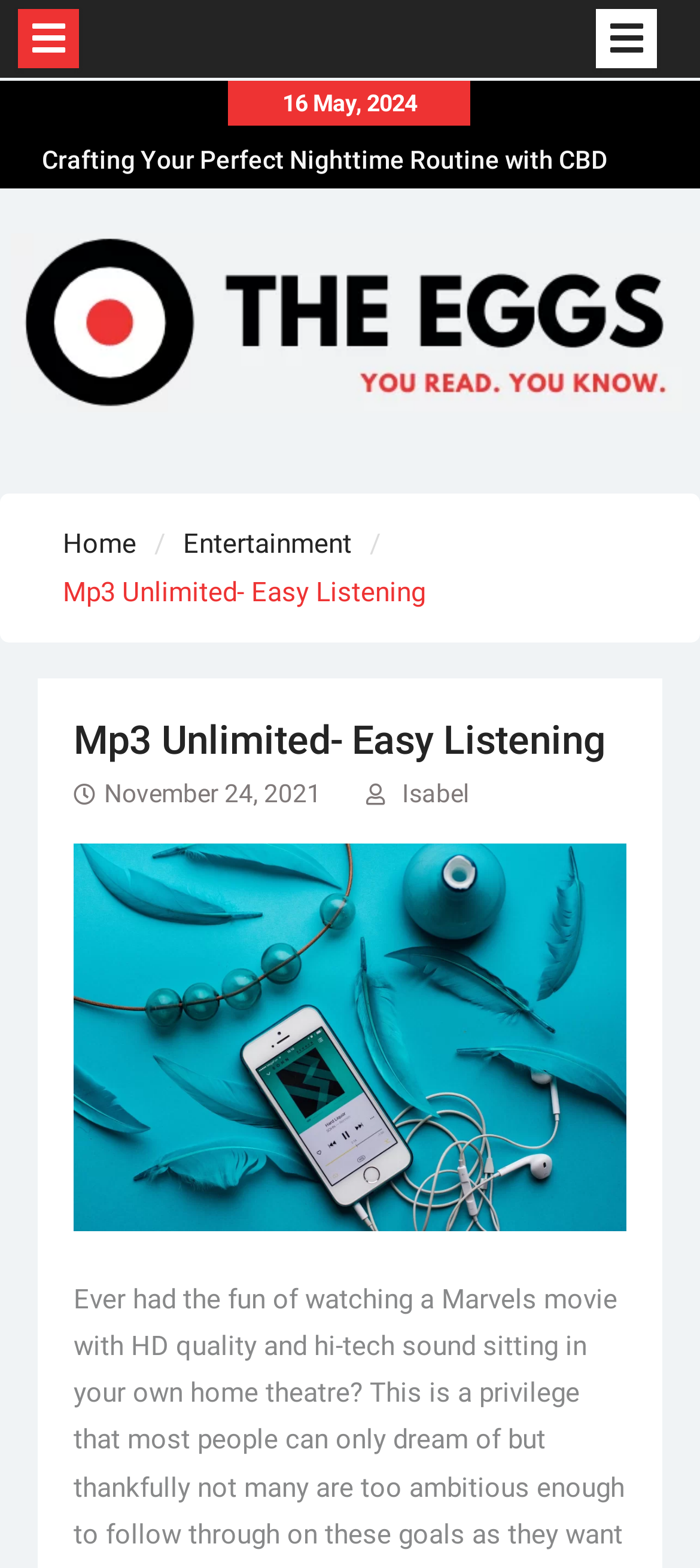Generate an in-depth caption that captures all aspects of the webpage.

This webpage appears to be a blog or article page, with a focus on entertainment and lifestyle topics. At the top left corner, there is a small icon represented by a Unicode character '\uf0c9', which is likely a navigation or menu button. Next to it, the date "16 May, 2024" is displayed.

Below the date, there are three article links, arranged vertically, taking up most of the page's width. The first article is titled "Crafting Your Perfect Nighttime Routine with CBD Gummies", followed by "Thrilling Journeys For Young Explorers: Unveiling the Wonders of Electric ATVs", and then "Tired of Rising Energy Bills? Here’s Why You Should Switch to Octopus Energy Now".

To the right of these article links, there is a larger link titled "The Eggs", which may be a category or section title. Below this link, there is a navigation section labeled "Breadcrumbs", which contains three links: "Home", "Entertainment", and a static text "Mp3 Unlimited- Easy Listening".

Further down the page, there is a header section with a title "Mp3 Unlimited- Easy Listening", accompanied by a date "November 24, 2021" and an author's name "Isabel". This section may be the introduction or summary of the main article.